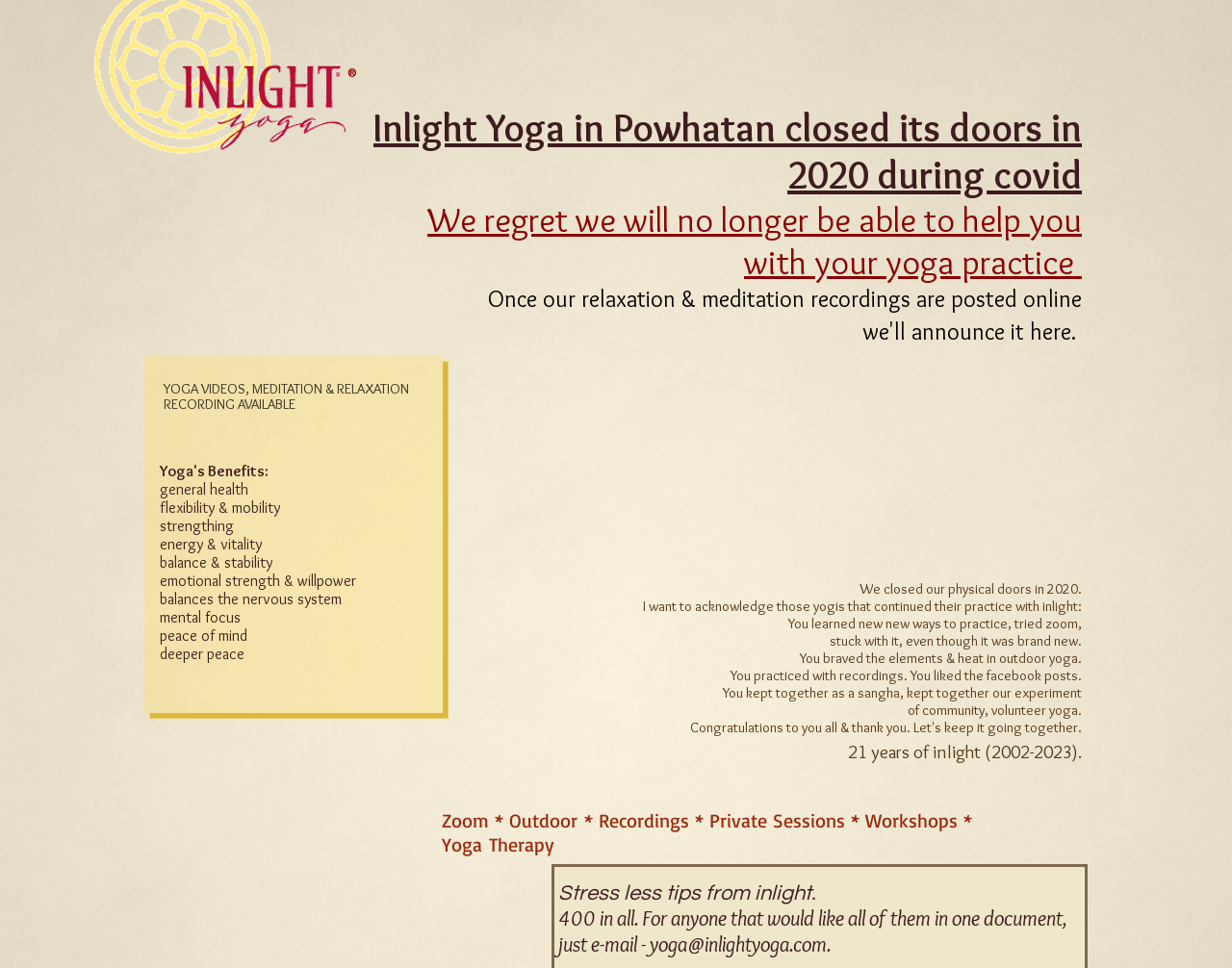Please reply with a single word or brief phrase to the question: 
How long has inlight been in operation?

21 years